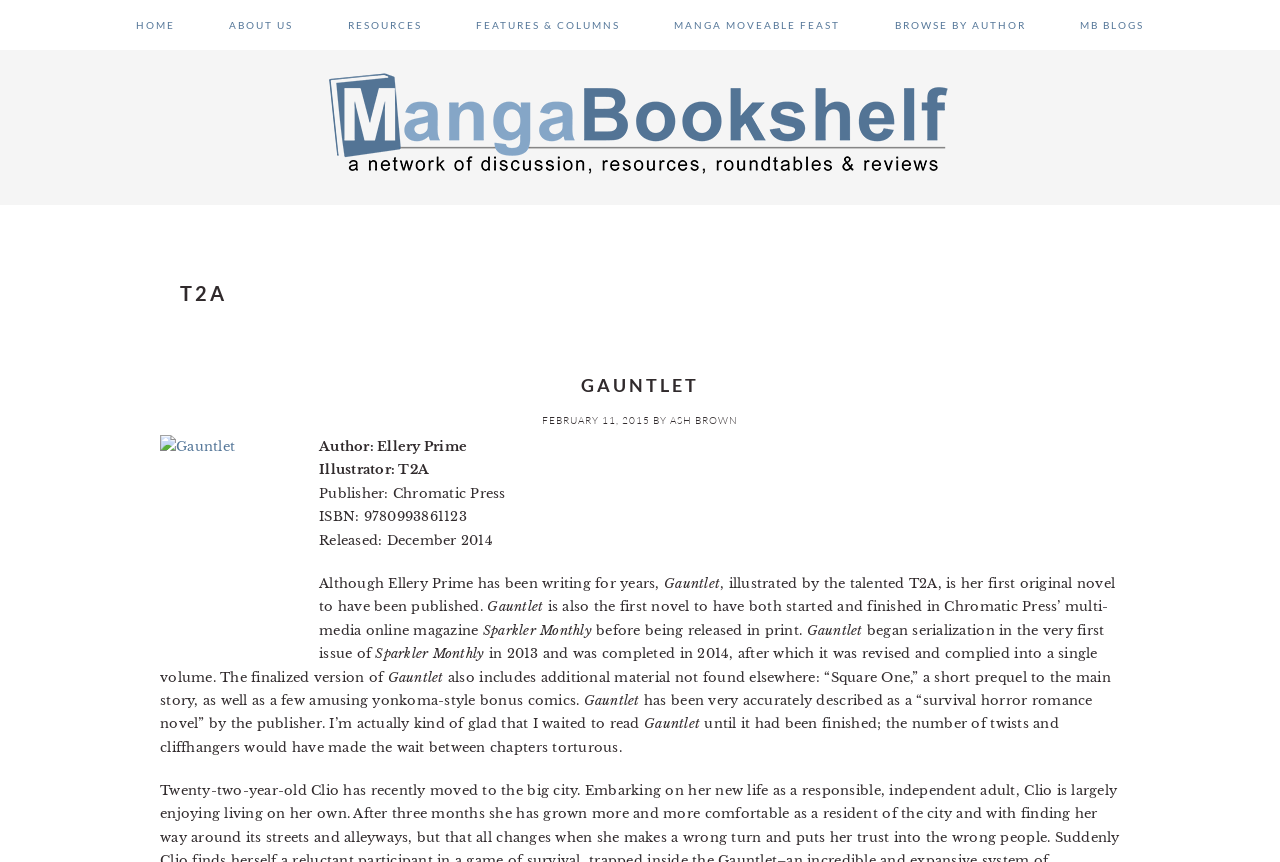What is the genre of the manga book?
Based on the screenshot, provide your answer in one word or phrase.

Survival horror romance